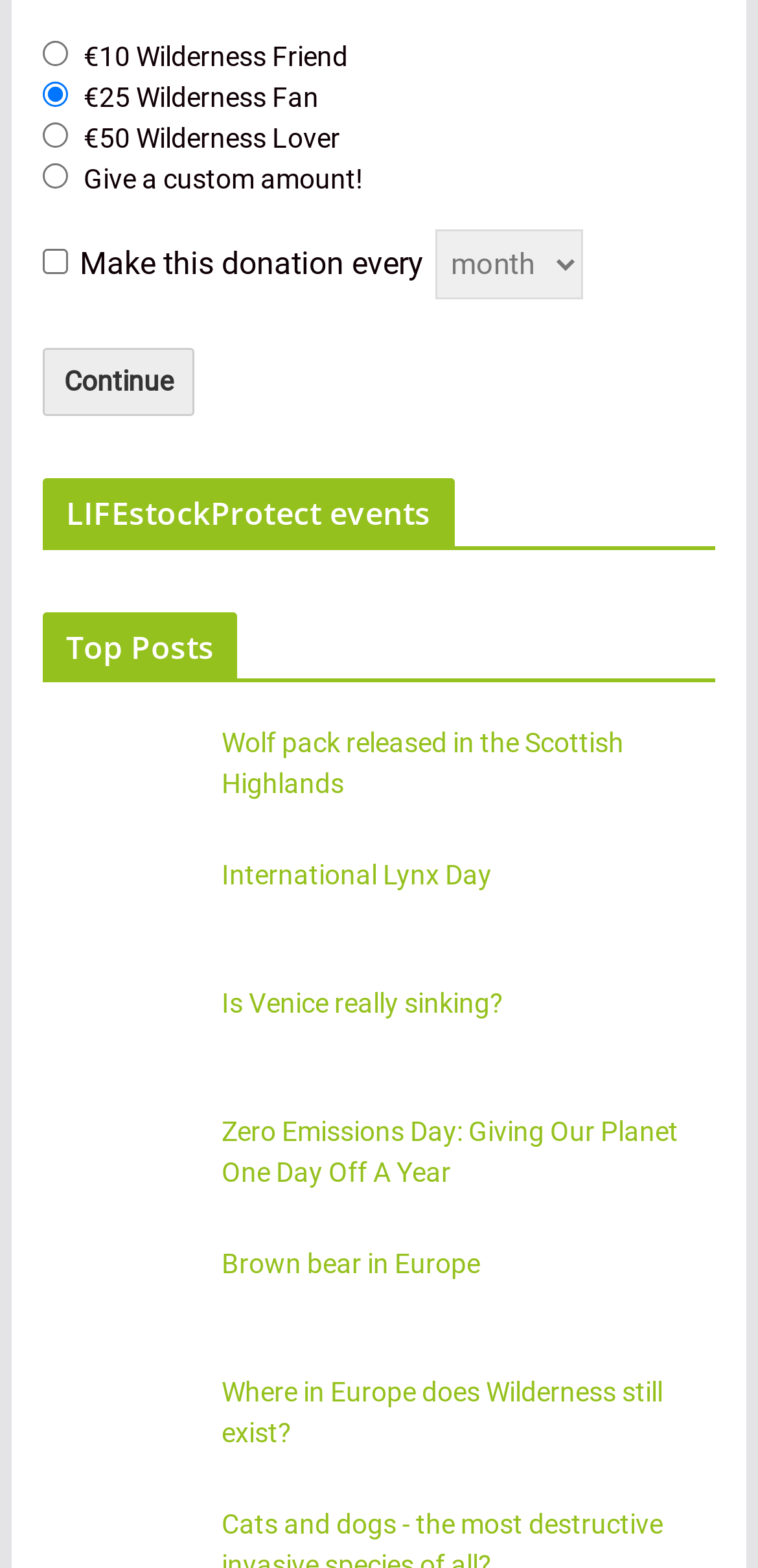Based on the element description, predict the bounding box coordinates (top-left x, top-left y, bottom-right x, bottom-right y) for the UI element in the screenshot: Reject All

None